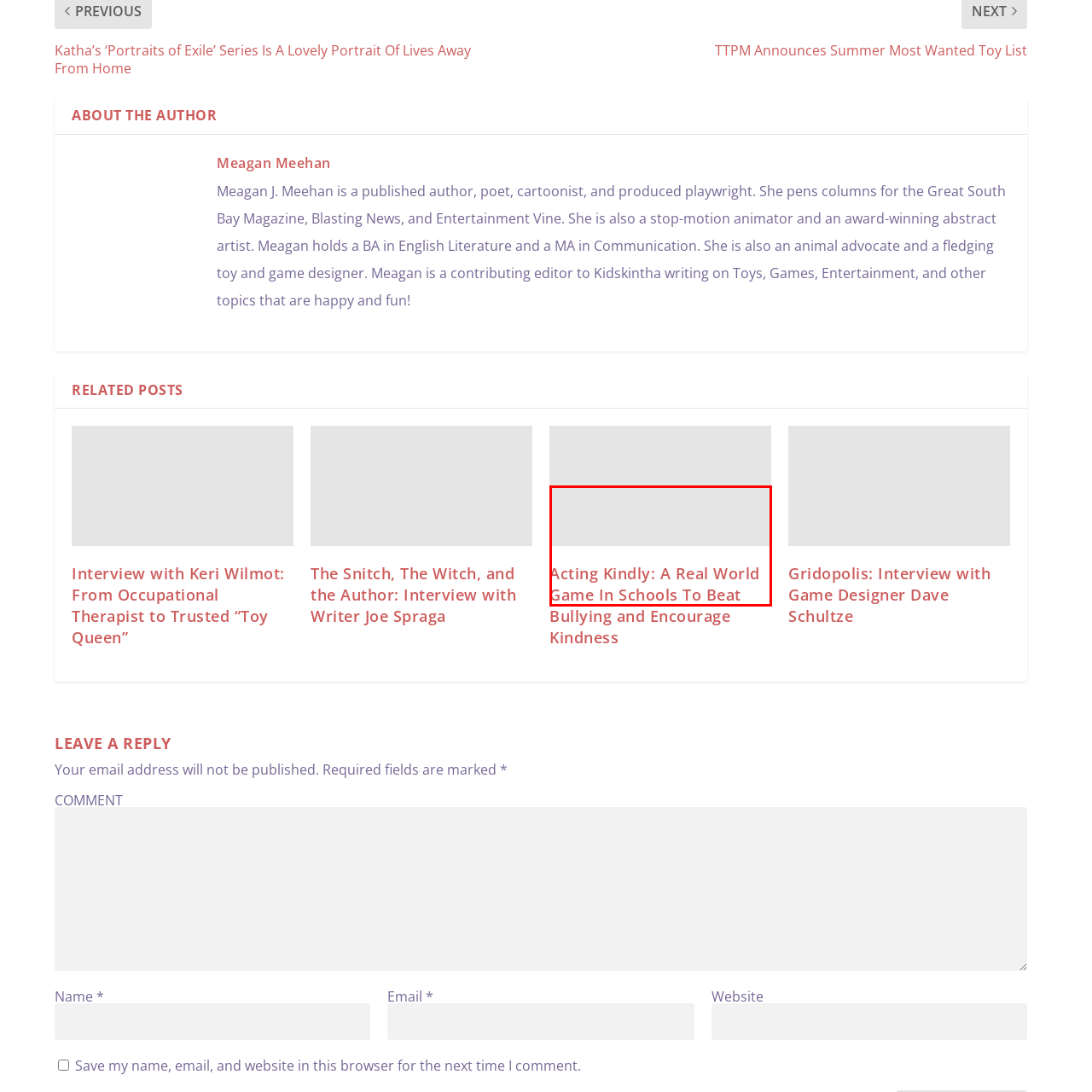Focus on the image encased in the red box and respond to the question with a single word or phrase:
What type of environment does the game aim to create?

Supportive school environment